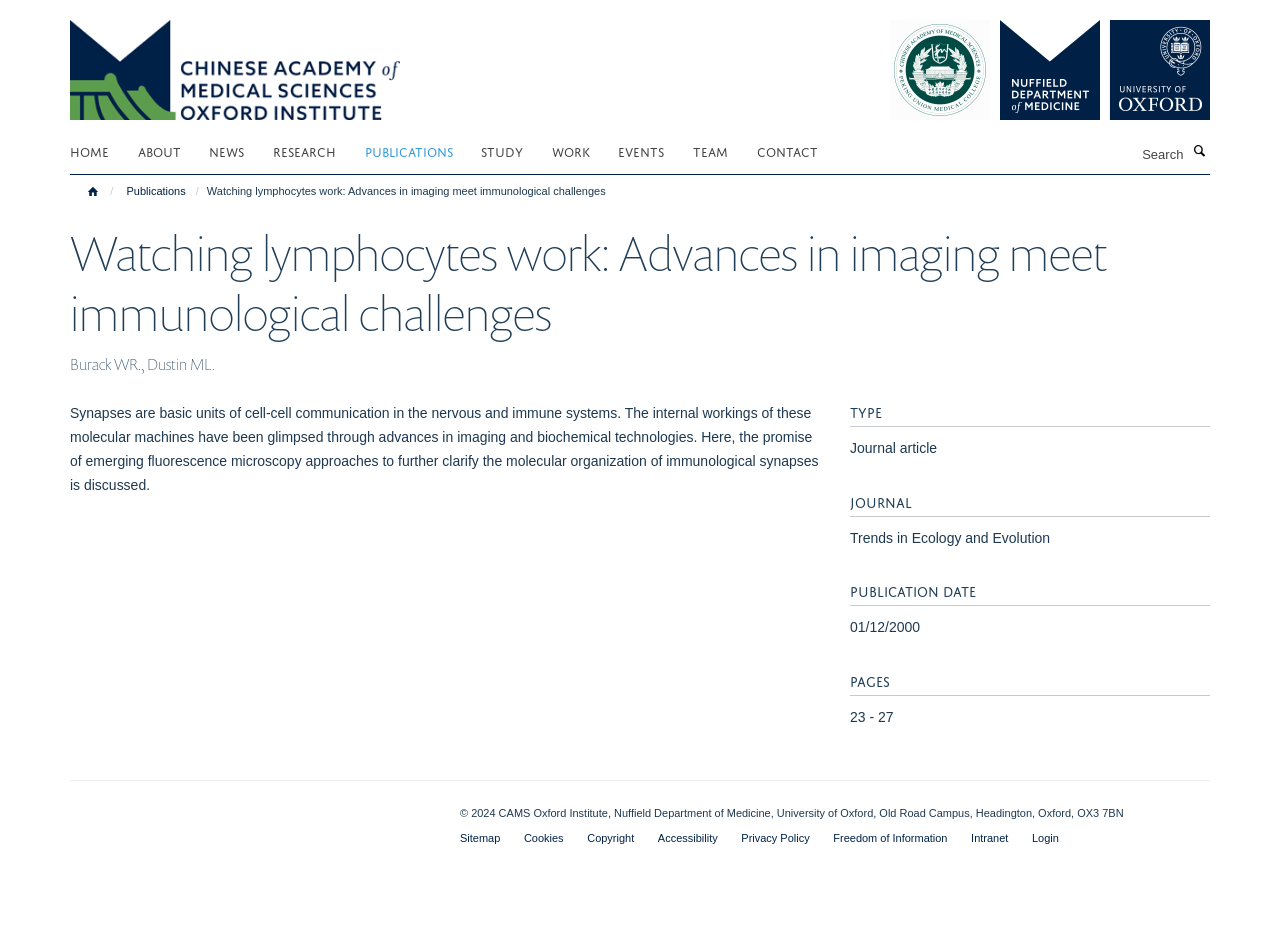Find the coordinates for the bounding box of the element with this description: "parent_node: Search name="SearchableText" placeholder="Search"".

[0.816, 0.15, 0.929, 0.179]